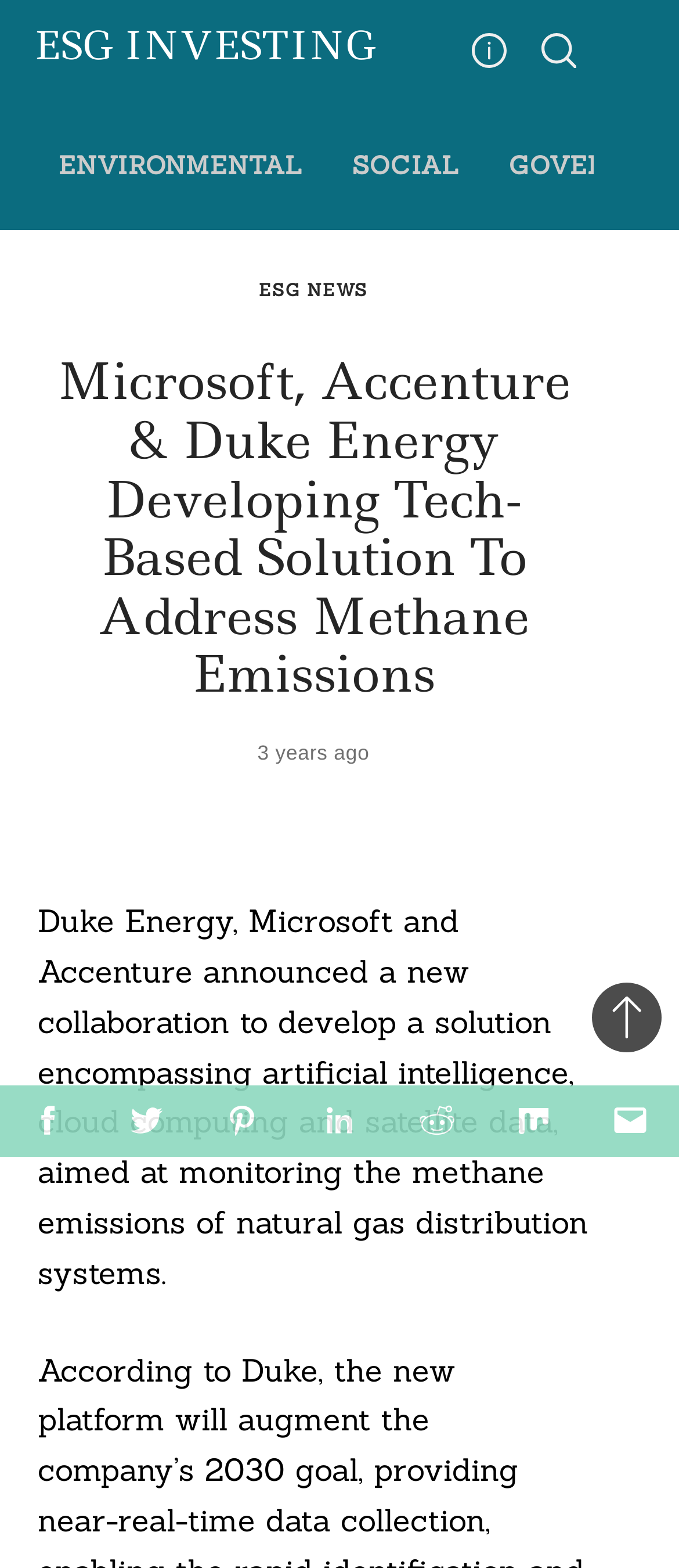How many main menu items are there?
Refer to the screenshot and answer in one word or phrase.

2